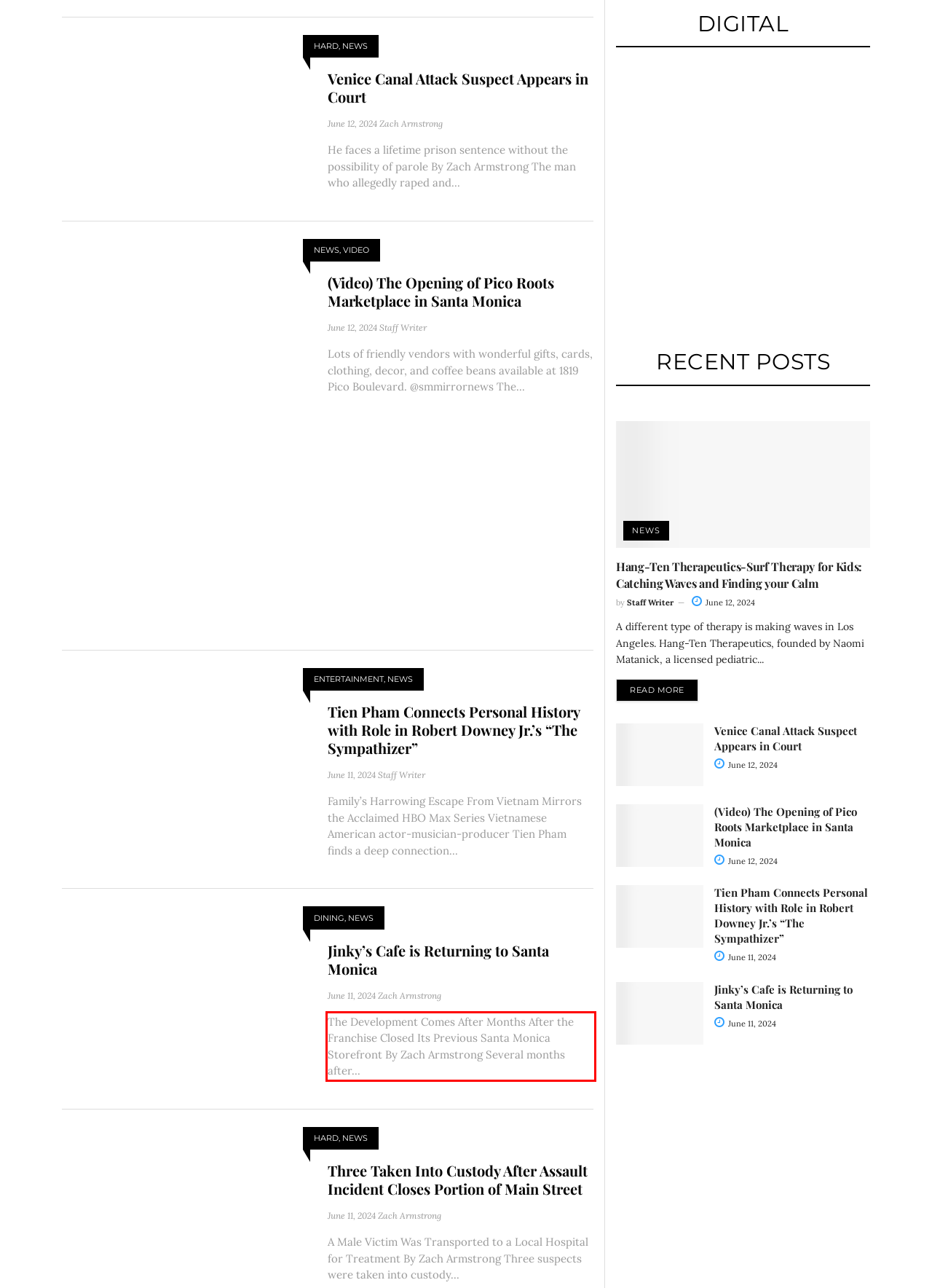In the given screenshot, locate the red bounding box and extract the text content from within it.

The Development Comes After Months After the Franchise Closed Its Previous Santa Monica Storefront By Zach Armstrong Several months after...